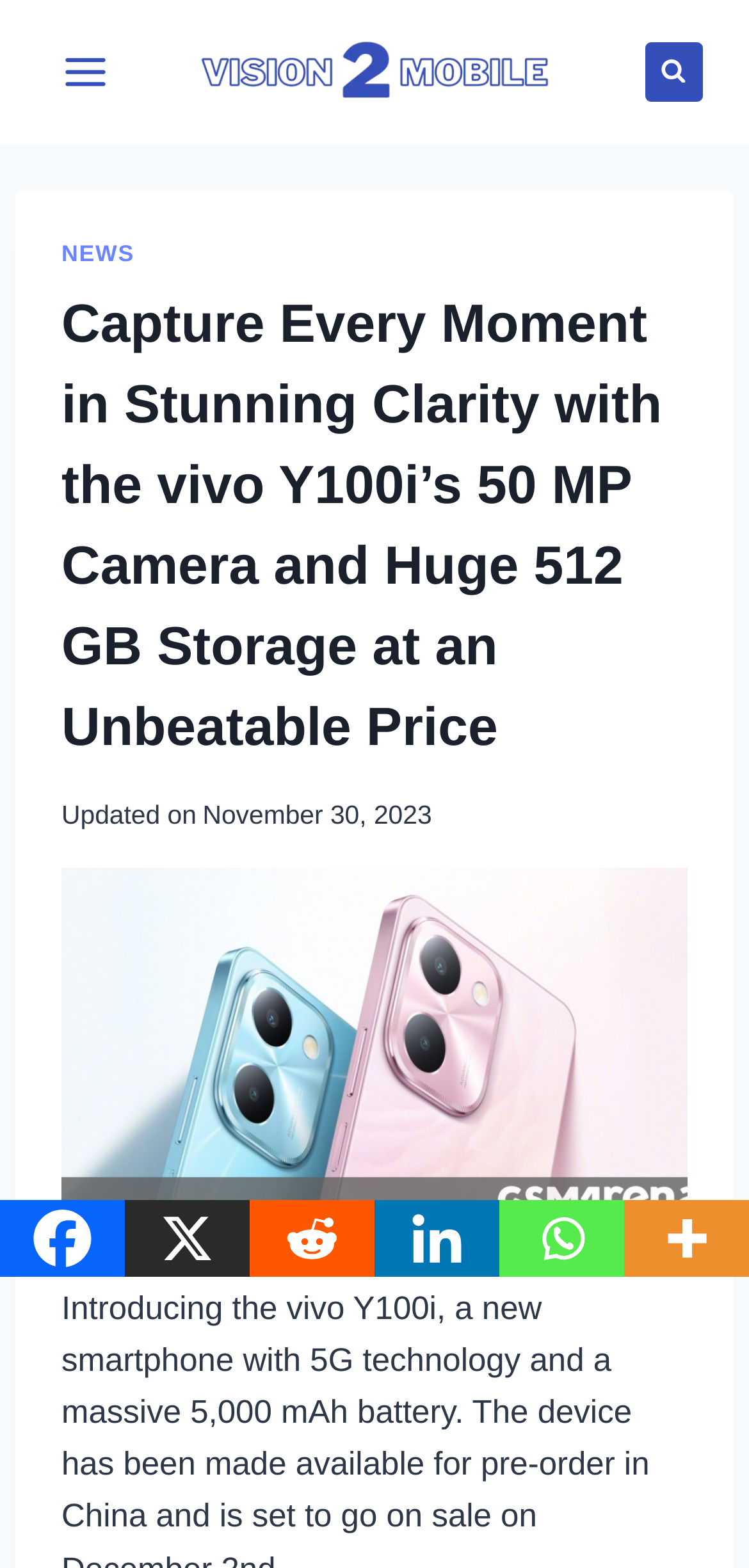Determine the main headline from the webpage and extract its text.

Capture Every Moment in Stunning Clarity with the vivo Y100i’s 50 MP Camera and Huge 512 GB Storage at an Unbeatable Price